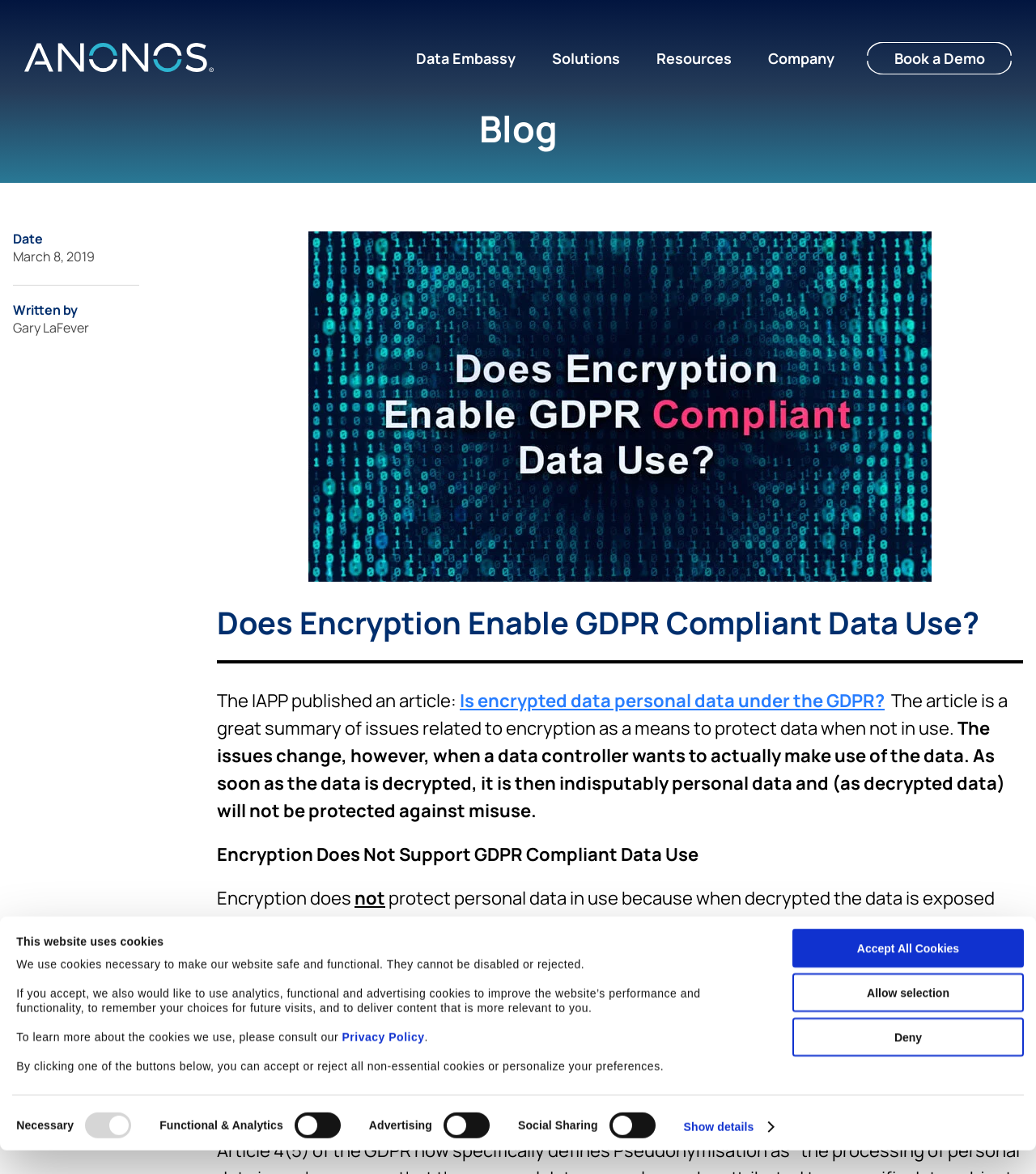Locate the bounding box coordinates of the clickable area to execute the instruction: "View the office address by clicking on OFFICE". Provide the coordinates as four float numbers between 0 and 1, represented as [left, top, right, bottom].

None